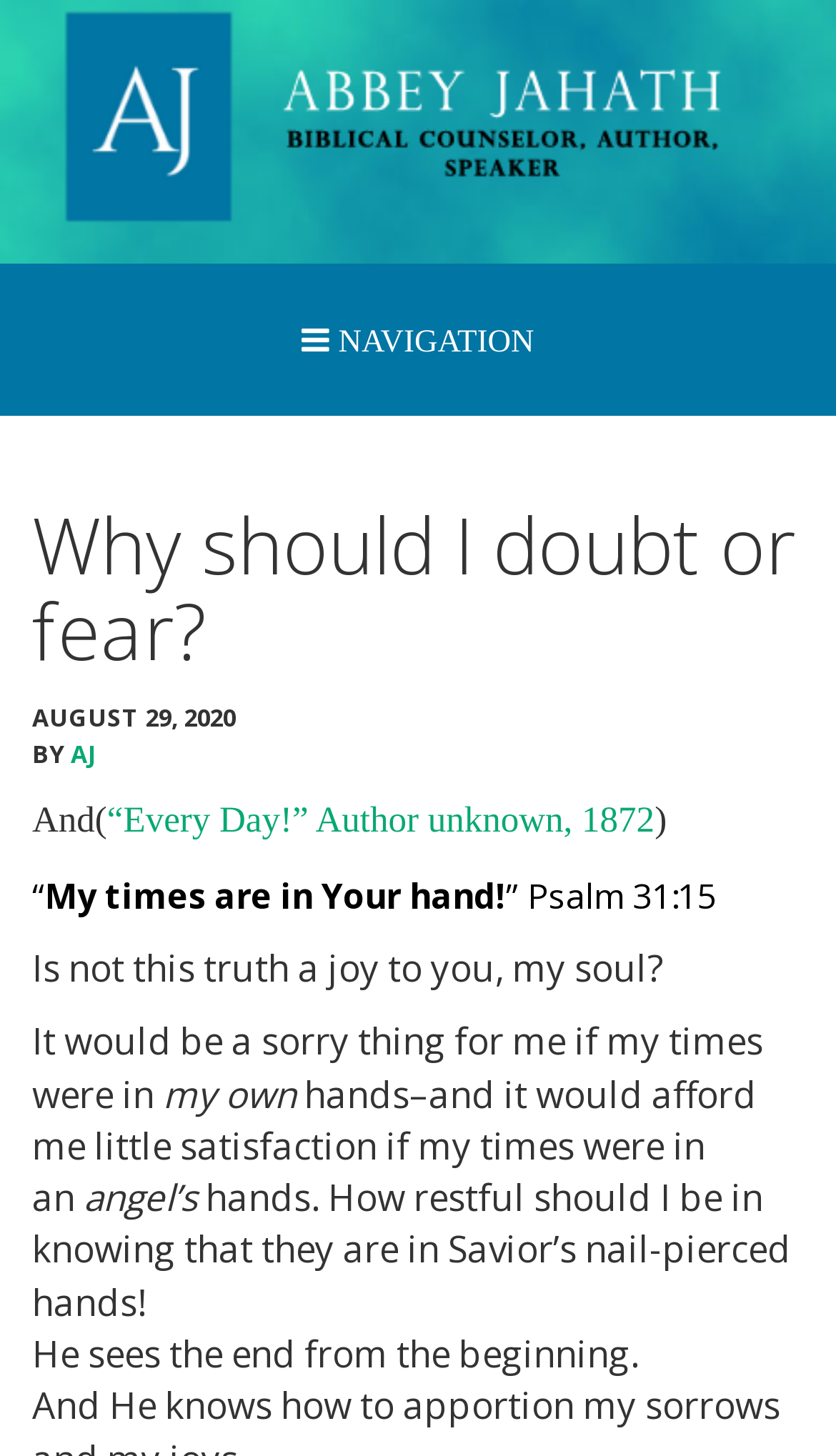Using the element description: "aj", determine the bounding box coordinates for the specified UI element. The coordinates should be four float numbers between 0 and 1, [left, top, right, bottom].

[0.085, 0.507, 0.115, 0.529]